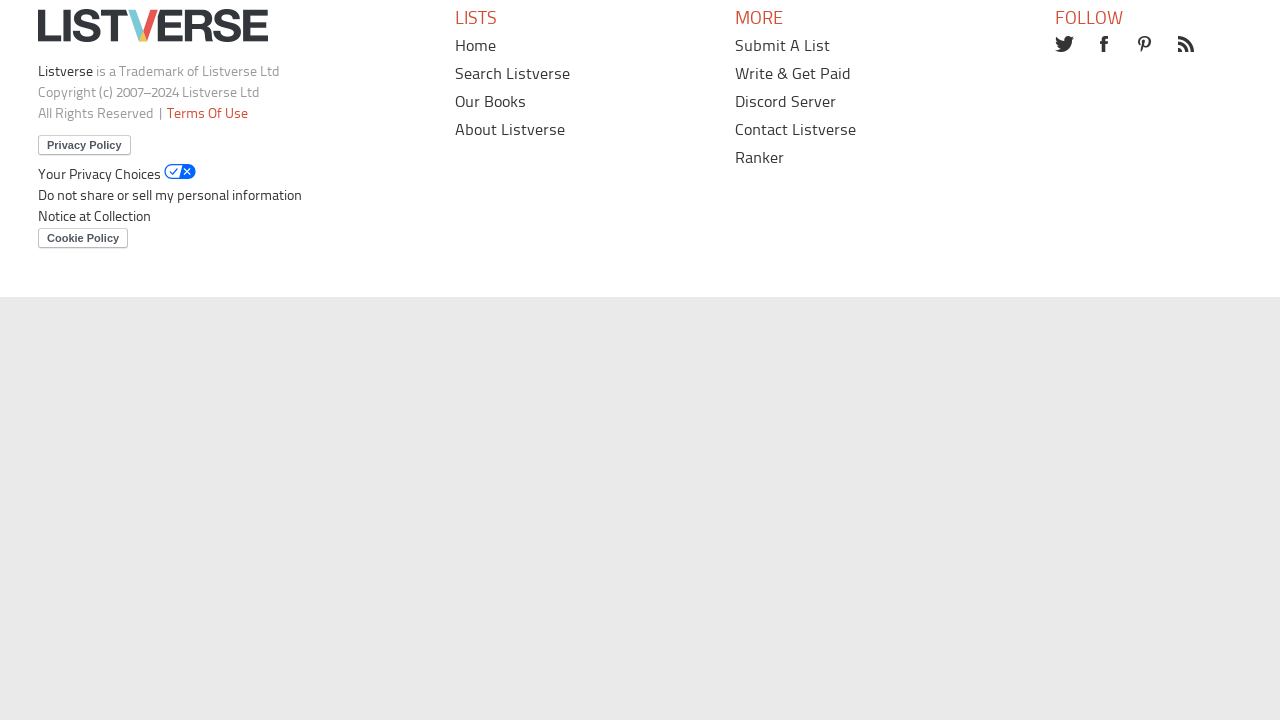Identify the bounding box coordinates for the region to click in order to carry out this instruction: "Click on the 'NEW Additions' link". Provide the coordinates using four float numbers between 0 and 1, formatted as [left, top, right, bottom].

None